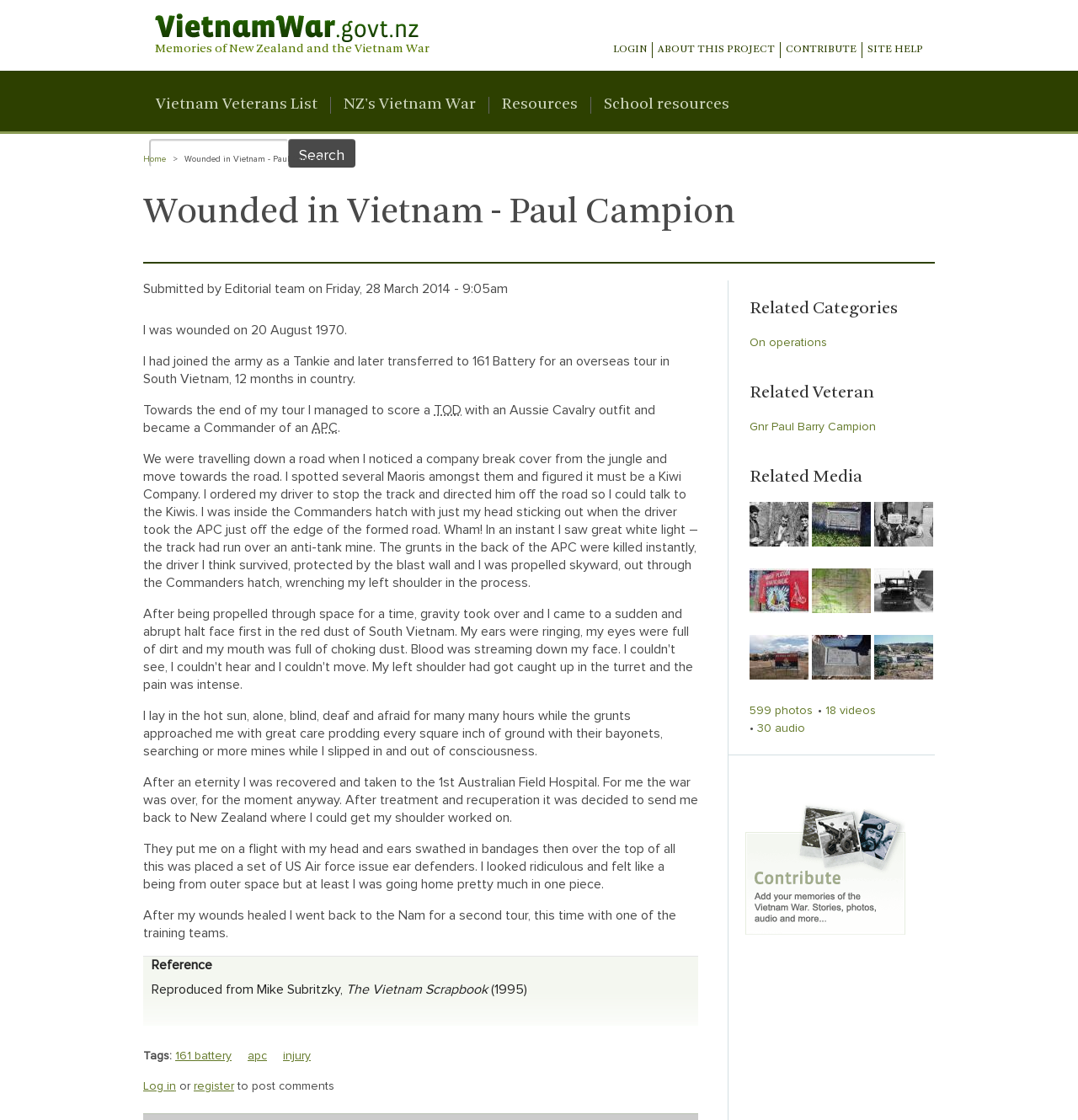What is the name of the veteran?
Provide a detailed and well-explained answer to the question.

The name of the veteran can be found in the heading 'Wounded in Vietnam - Paul Campion' which is located at the top of the webpage.